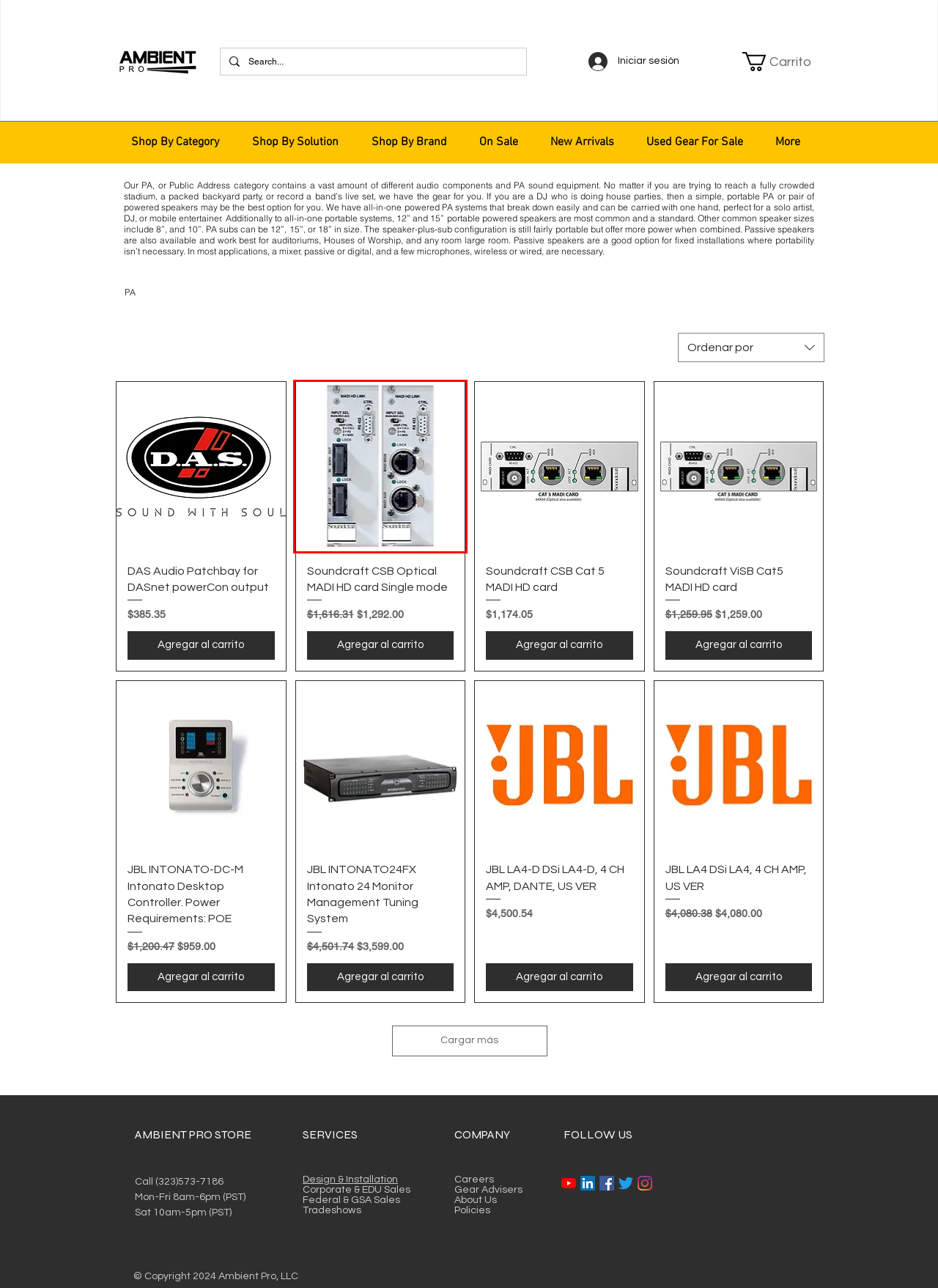Given a screenshot of a webpage with a red bounding box around an element, choose the most appropriate webpage description for the new page displayed after clicking the element within the bounding box. Here are the candidates:
A. Cart Page | Ambient Pro Store
B. Soundcraft CSB Optical MADI HD card Single mode | Ambient Pro Store
C. Soundcraft ViSB Cat5 MADI HD card | Ambient Pro Store
D. JBL INTONATO-DC-M Intonato Desktop Controller. Power Requirements: POE | Ambient Pro Store
E. Used Gear | Ambient Pro
F. JBL INTONATO24FX Intonato 24 Monitor Management Tuning System | Ambient Pro Store
G. JBL LA4 DSi LA4, 4 CH AMP, US VER | Ambient Pro Store
H. Shop By Category | Ambient Pro Store

B